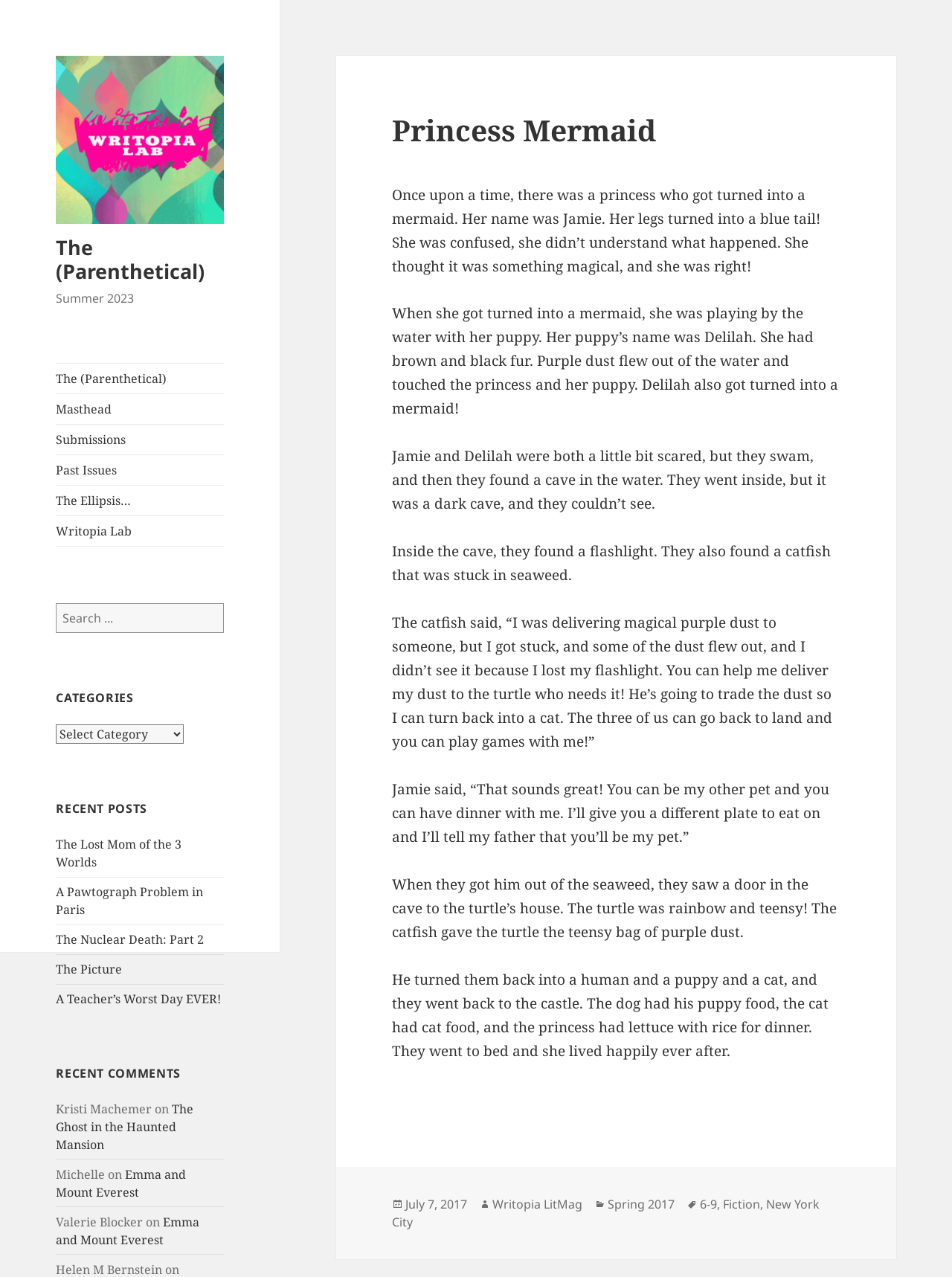What is the name of the princess in the story?
Offer a detailed and exhaustive answer to the question.

The story is about a princess who gets turned into a mermaid. Her name is mentioned in the first paragraph of the story as Jamie.